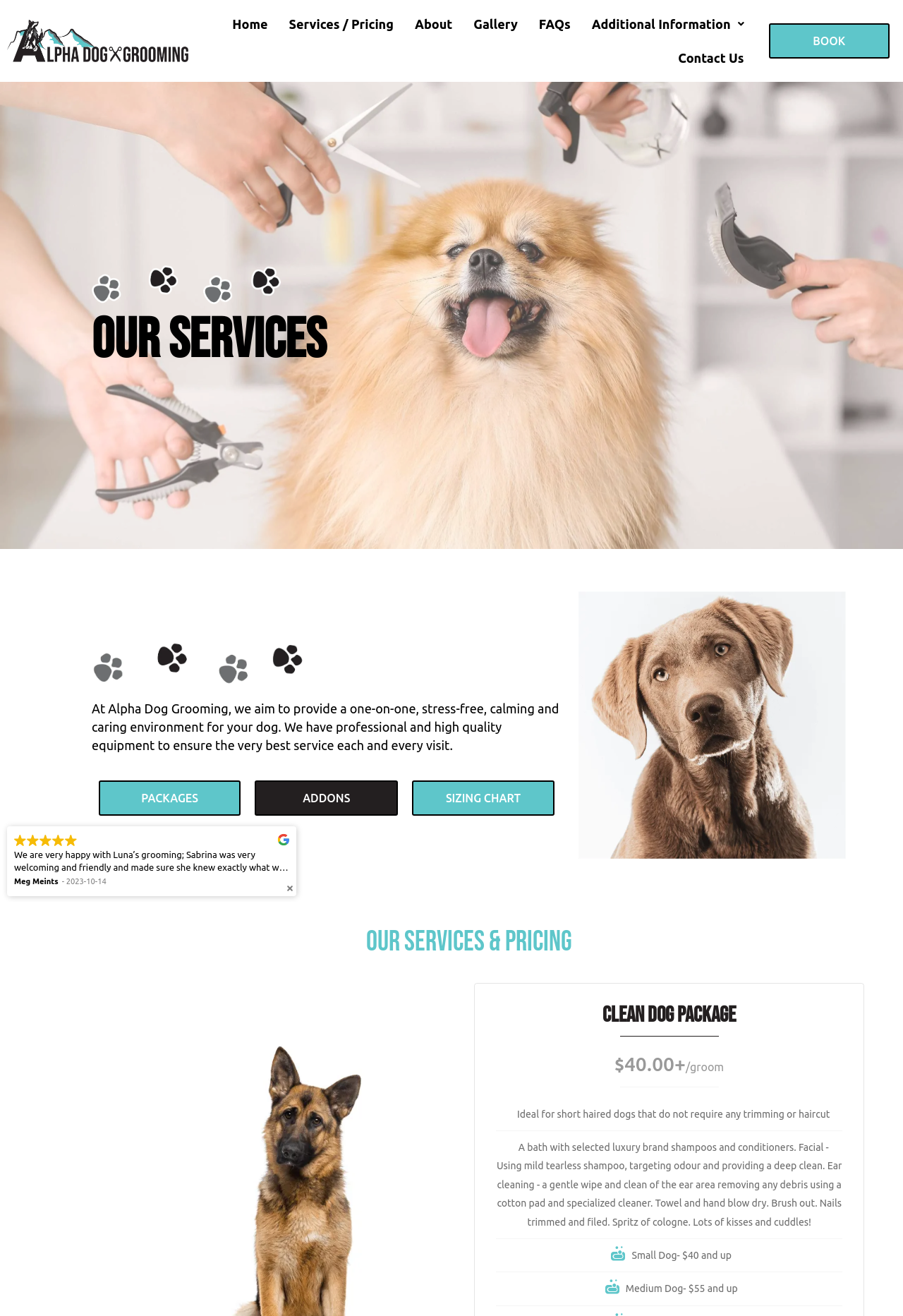Determine the bounding box coordinates of the clickable element to achieve the following action: 'View the 'Gallery''. Provide the coordinates as four float values between 0 and 1, formatted as [left, top, right, bottom].

[0.513, 0.005, 0.585, 0.031]